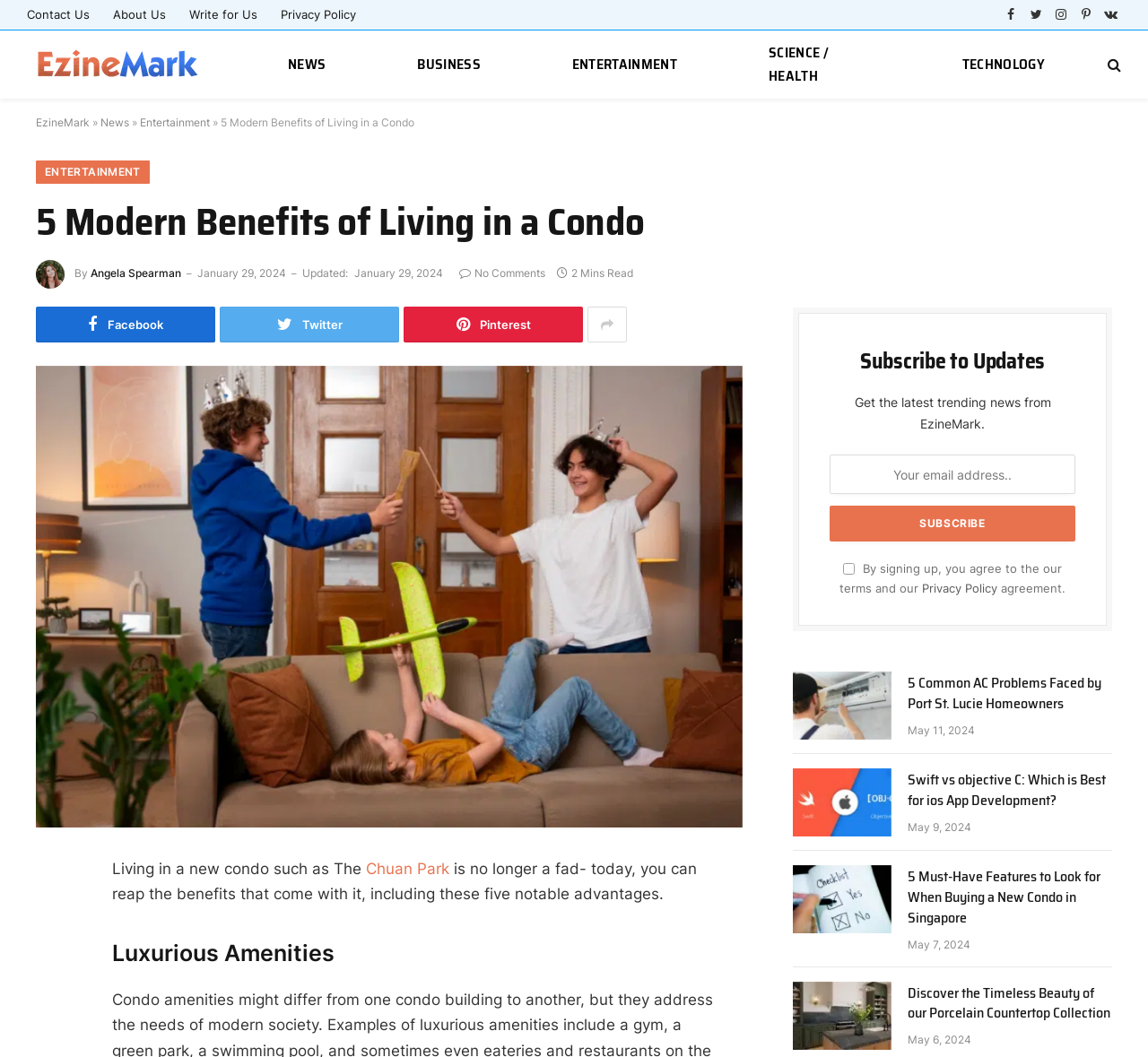Locate the bounding box coordinates of the area you need to click to fulfill this instruction: 'Click on the 'Contact Us' link'. The coordinates must be in the form of four float numbers ranging from 0 to 1: [left, top, right, bottom].

[0.013, 0.0, 0.088, 0.028]